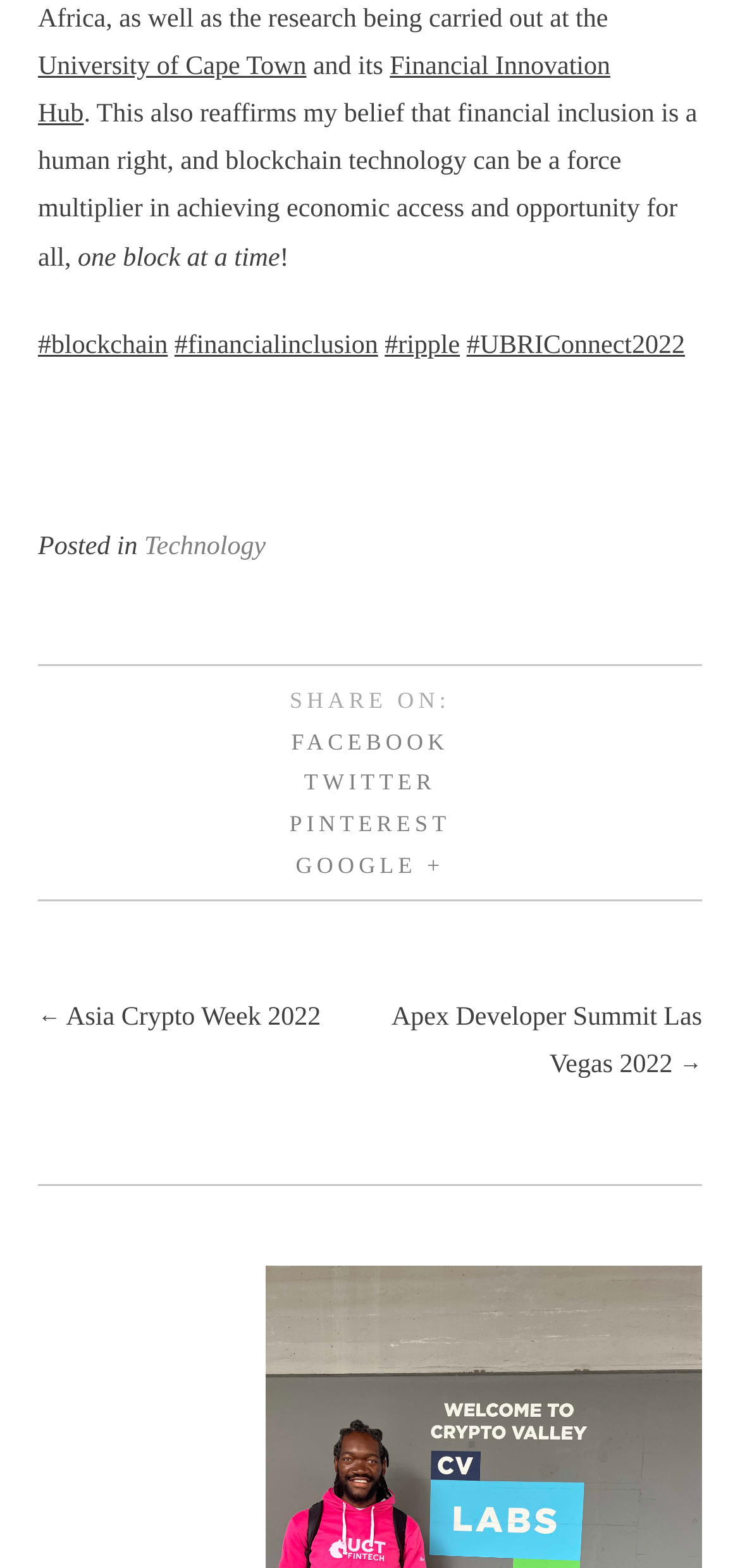Examine the image carefully and respond to the question with a detailed answer: 
How many social media platforms are available for sharing?

The number of social media platforms available for sharing is obtained by counting the link elements with the text 'FACEBOOK', 'TWITTER', 'PINTEREST', and 'GOOGLE +' in the footer section of the webpage.